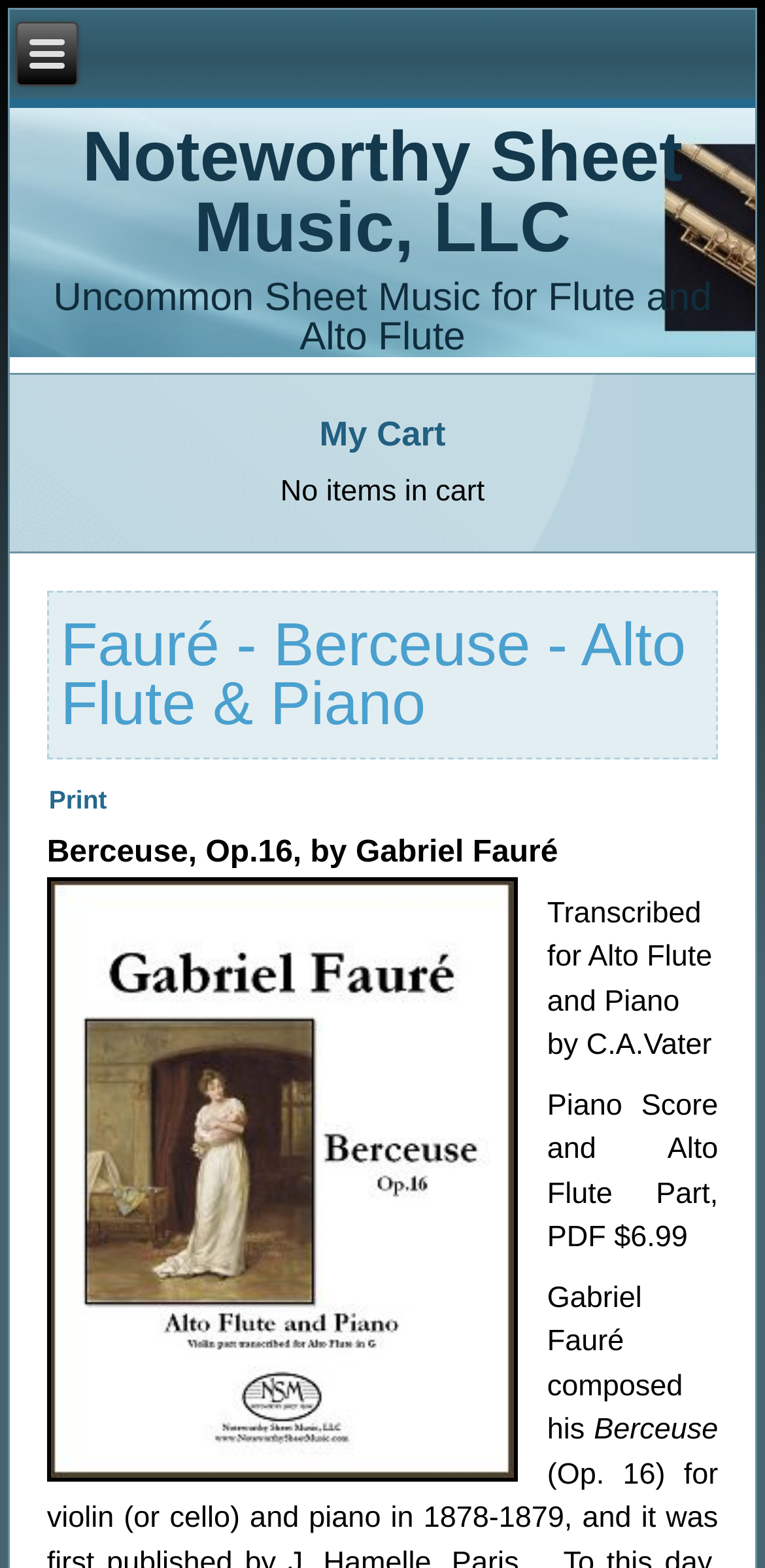Construct a thorough caption encompassing all aspects of the webpage.

The webpage is about a musical composition, "Berceuse" by Gabriel Fauré, transcribed for Alto Flute and Piano. At the top left, there is a link to the homepage. Below it, there is a heading that reads "Noteworthy Sheet Music, LLC", which is also a link. To the right of this heading, there is another heading that says "Uncommon Sheet Music for Flute and Alto Flute". 

Further down, there is a heading that says "My Cart" with a notification that there are "No items in cart" next to it. Below this, there is a main heading that reads "Fauré - Berceuse - Alto Flute & Piano", which is also a link. 

Underneath this main heading, there is a link to print the page. Below the print link, there is a paragraph of text that describes the composition, "Berceuse, Op.16, by Gabriel Fauré". To the right of this text, there is an image related to the composition. 

Next to the image, there is a text that says "Transcribed for Alto Flute and Piano by C.A.Vater". Below this, there is a text that describes the product, "Piano Score and Alto Flute Part, PDF $6.99". Further down, there is a brief description of the composition, starting with "Gabriel Fauré composed his...". Finally, at the bottom right, there is a text that simply says "Berceuse".